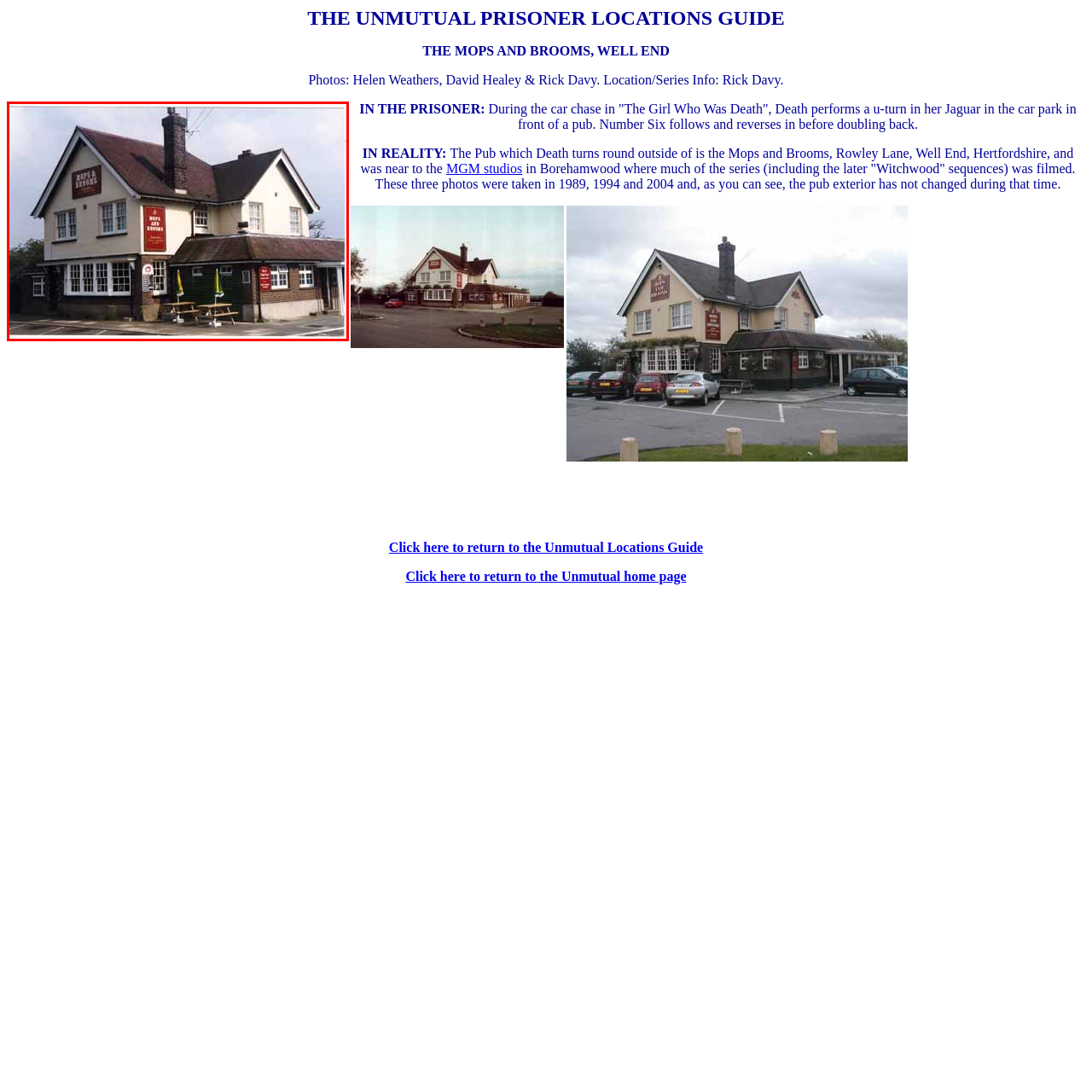Create a thorough description of the image portion outlined in red.

The image depicts the exterior of the Mops and Brooms pub, located in Well End, Hertfordshire. This building has historical significance as it features in the classic television series "The Prisoner." Specifically, it serves as the backdrop during a pivotal car chase scene in the episode "The Girl Who Was Death," where the character Death executes a dramatic U-turn in her Jaguar. Notably, the pub's facade has remained largely unchanged over the years, with photographs taken in 1989, 1994, and 2004 showcasing its consistent appearance. The pub is characterized by its charming architecture, complete with a gabled roof, large windows, and inviting outdoor seating.